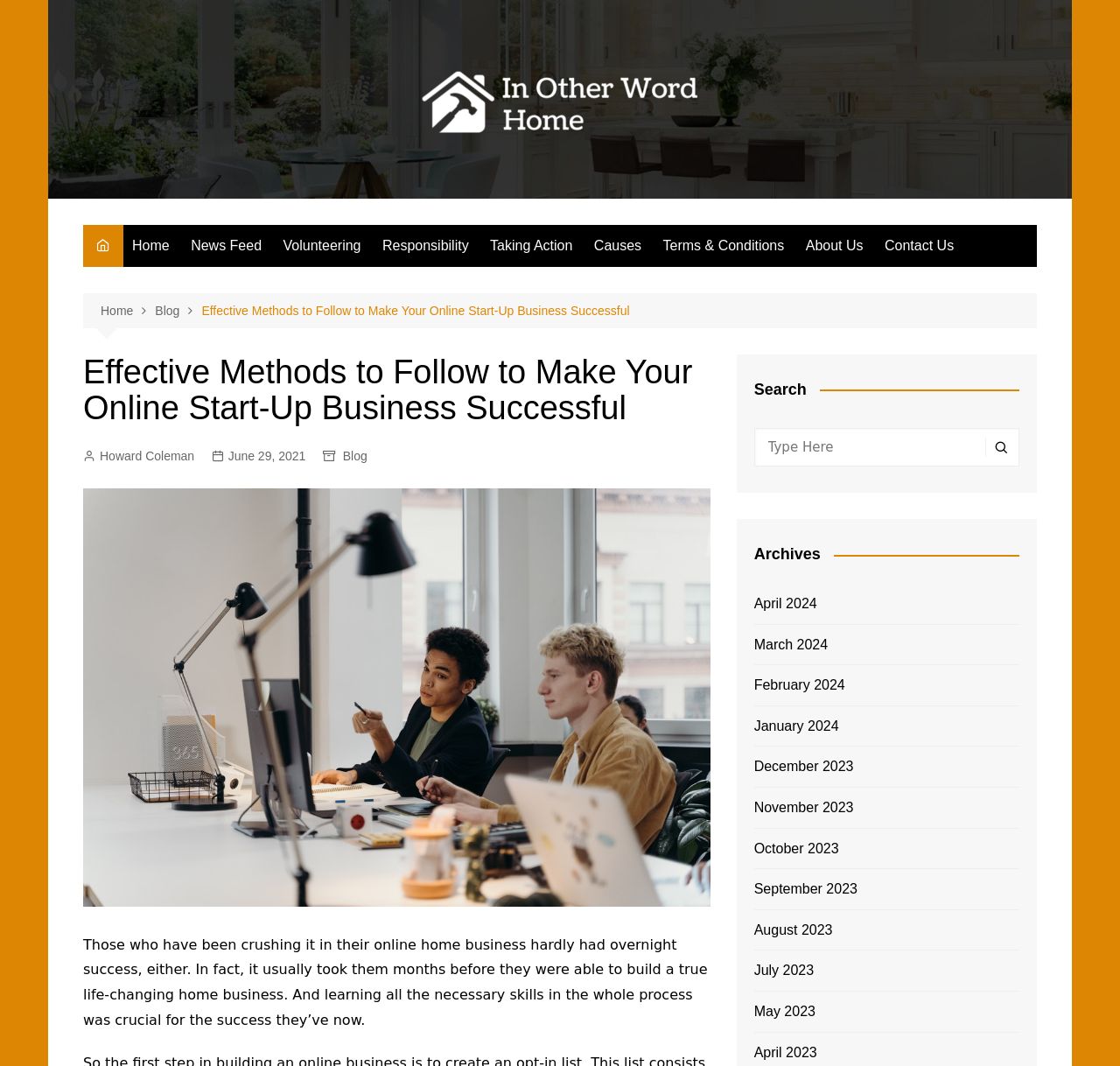Please locate the bounding box coordinates of the element that needs to be clicked to achieve the following instruction: "go to home page". The coordinates should be four float numbers between 0 and 1, i.e., [left, top, right, bottom].

[0.11, 0.211, 0.159, 0.25]